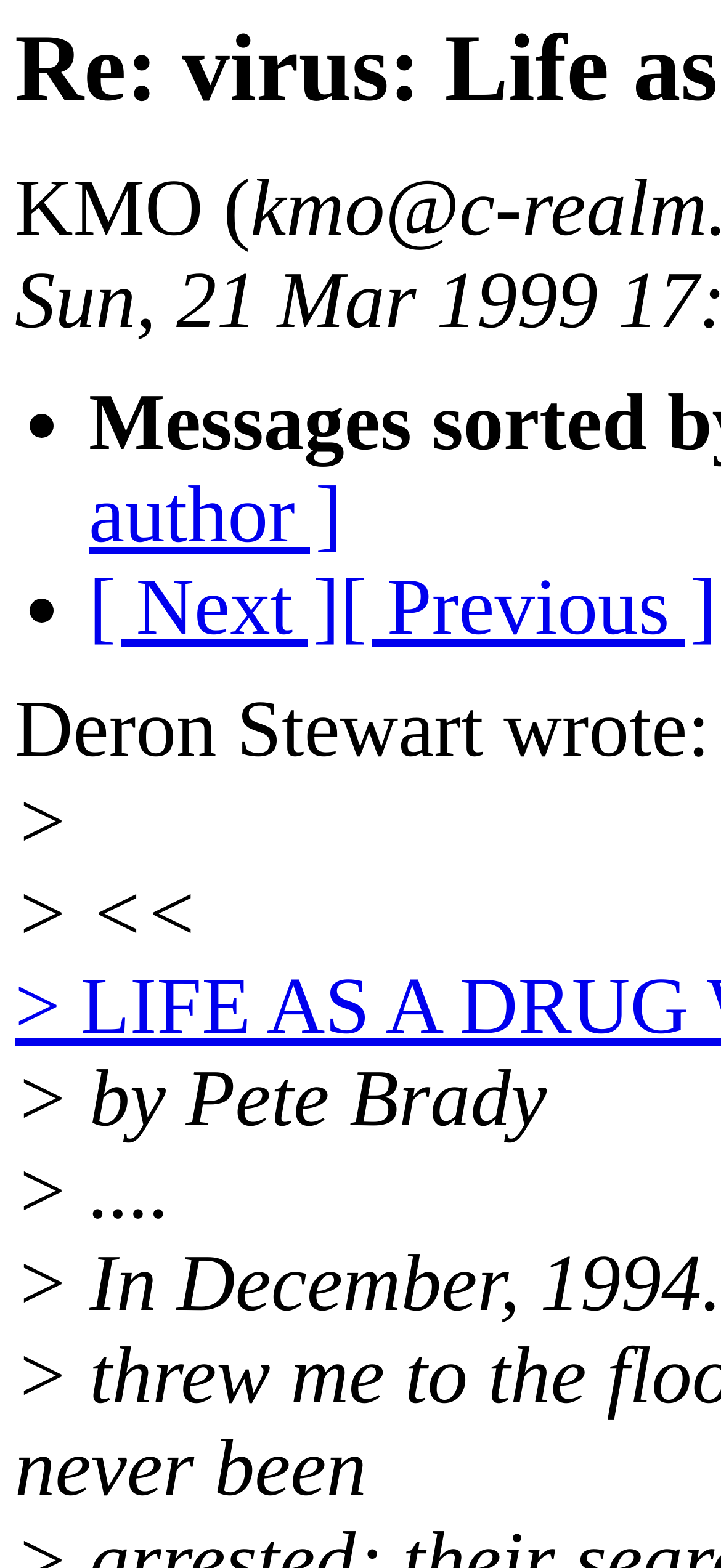Create a detailed summary of all the visual and textual information on the webpage.

The webpage appears to be a forum or discussion thread, with a title "virus: Re: virus: Life as a Drug War Prisoner" at the top. 

On the top-left section, there is a username "KMO" displayed. Below the username, there are two bullet points, indicated by "•" symbols, positioned vertically. 

To the right of the second bullet point, there are two links, "[ Next ]" and "[ Previous ]", placed side by side, allowing users to navigate through the discussion thread. 

Below the links, there is a message from "Deron Stewart" quoted, indicated by a ">" symbol. The quote is followed by another quoted message from "Pete Brady", also indicated by a ">" symbol. 

There are additional quoted messages or replies below, denoted by multiple ">" symbols, suggesting a nested conversation structure.